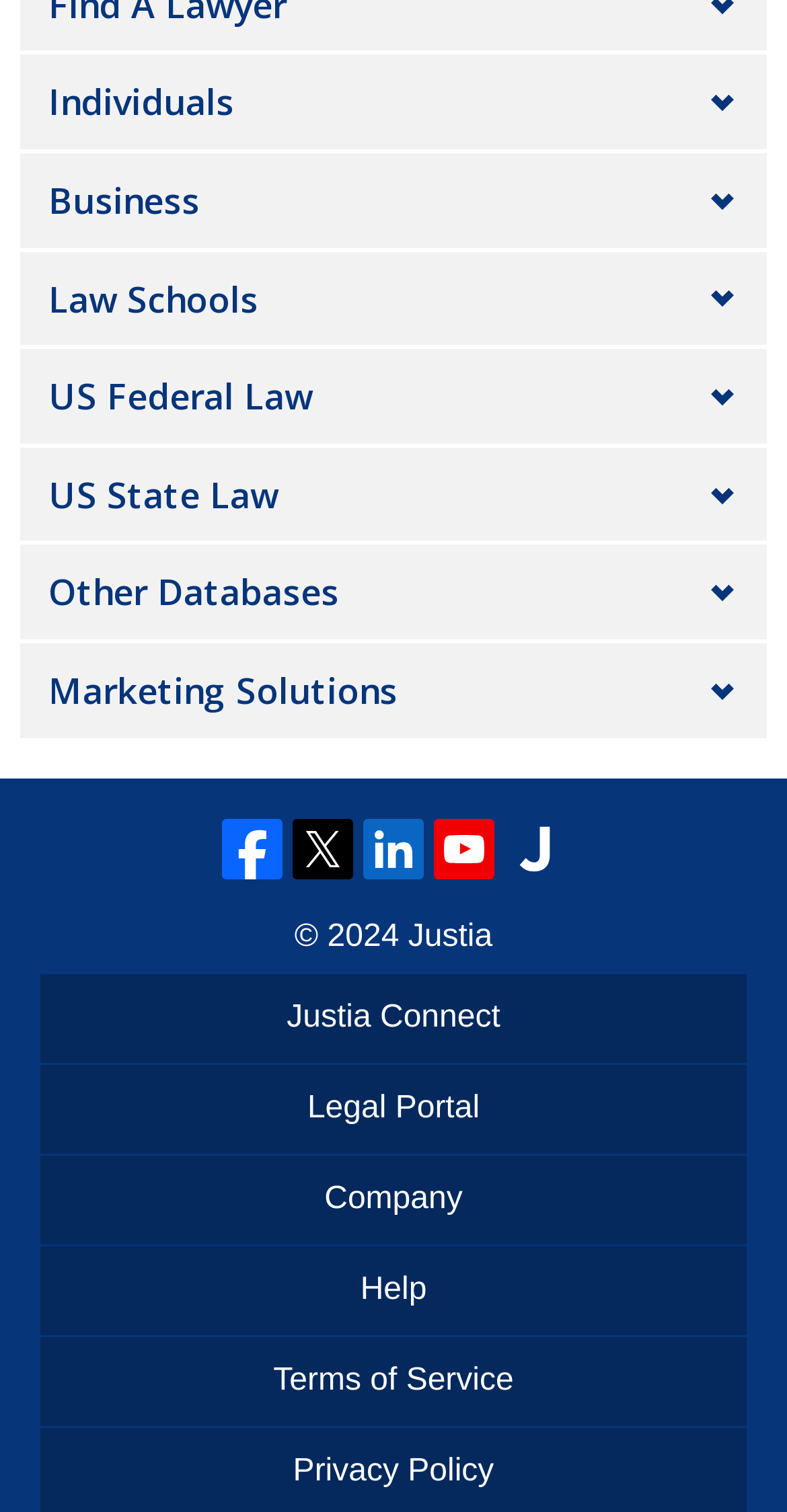What is the copyright year?
Please respond to the question thoroughly and include all relevant details.

I looked at the static text at the bottom of the webpage and found the copyright year, which is 2024.